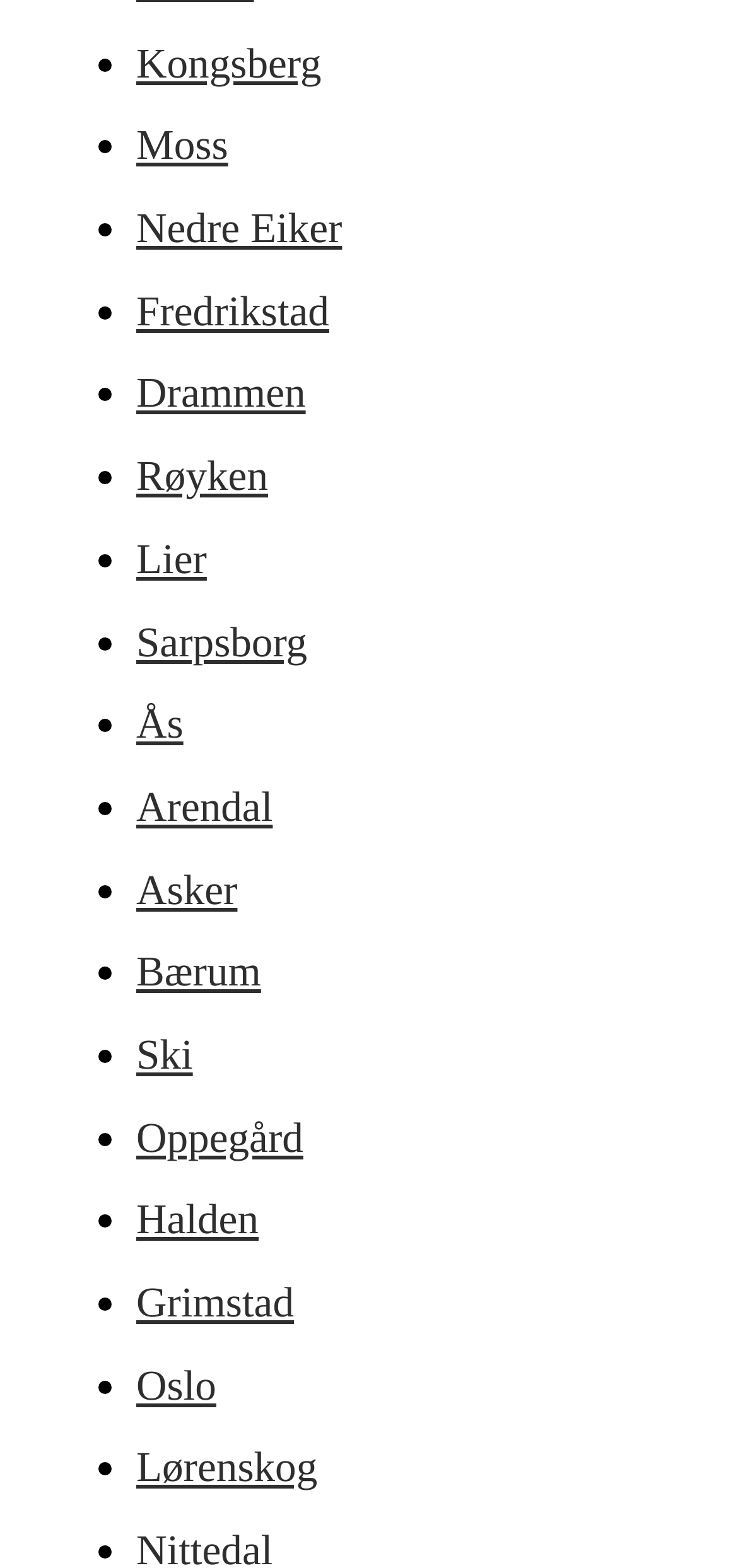Determine the bounding box coordinates of the clickable element to complete this instruction: "Visit Moss". Provide the coordinates in the format of four float numbers between 0 and 1, [left, top, right, bottom].

[0.185, 0.078, 0.309, 0.108]